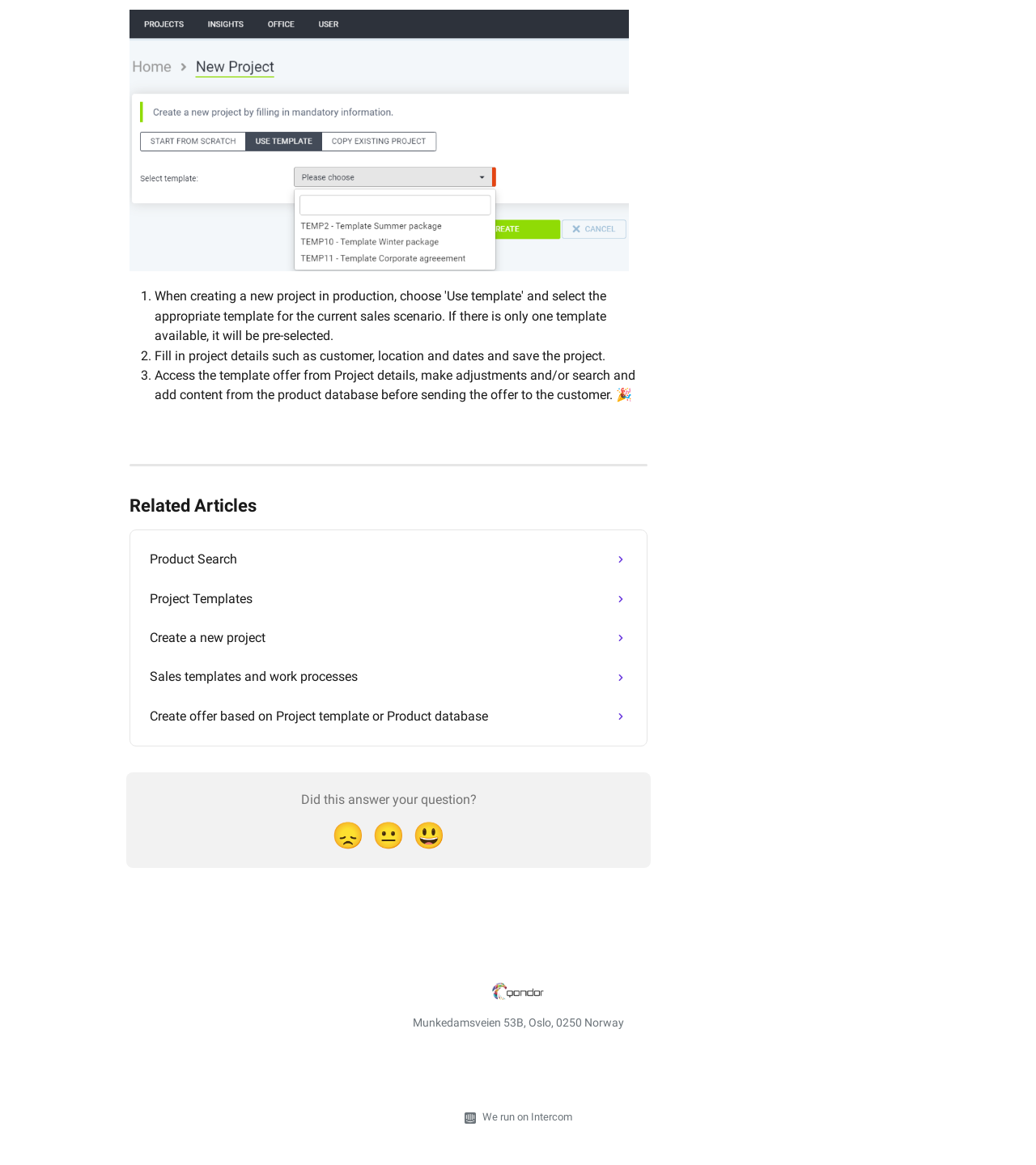Determine the bounding box coordinates of the target area to click to execute the following instruction: "Click on 'Smiley Reaction'."

[0.395, 0.698, 0.434, 0.737]